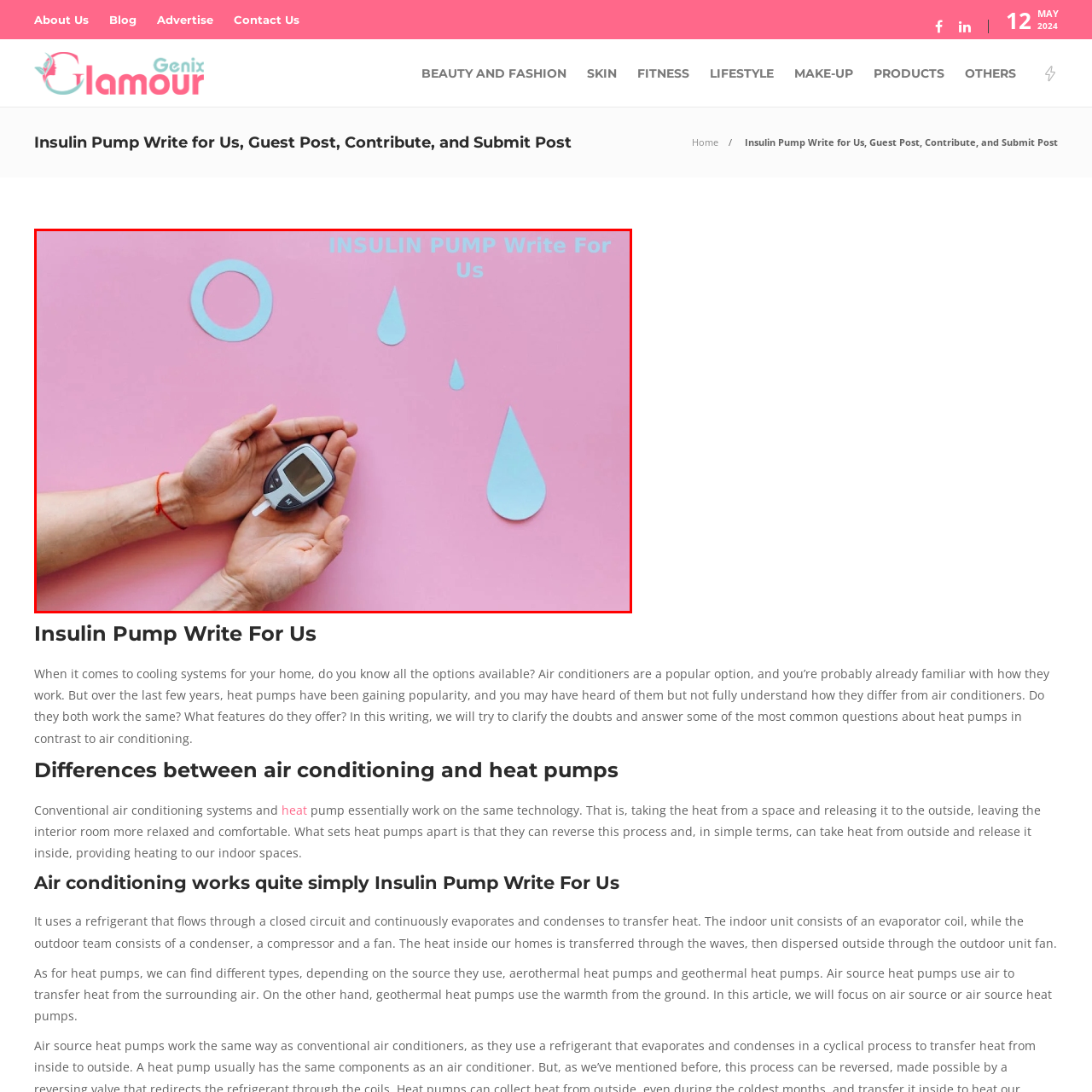Please provide a thorough description of the image inside the red frame.

The image showcases a pair of hands gently holding an insulin pump, symbolizing the vital role of diabetes management. The background features a soft pink hue, adding a vibrant contrast to the delicate, pastel blue shapes of a drop of water and a ring that float nearby. The inscription "INSULIN PUMP Write For Us" is prominently displayed at the top, inviting contributions and discussions related to diabetes and insulin pump technology. This visually engaging composition underscores the importance of insulin pumps in improving the quality of life for individuals living with diabetes, while encouraging community participation in sharing experiences and insights.